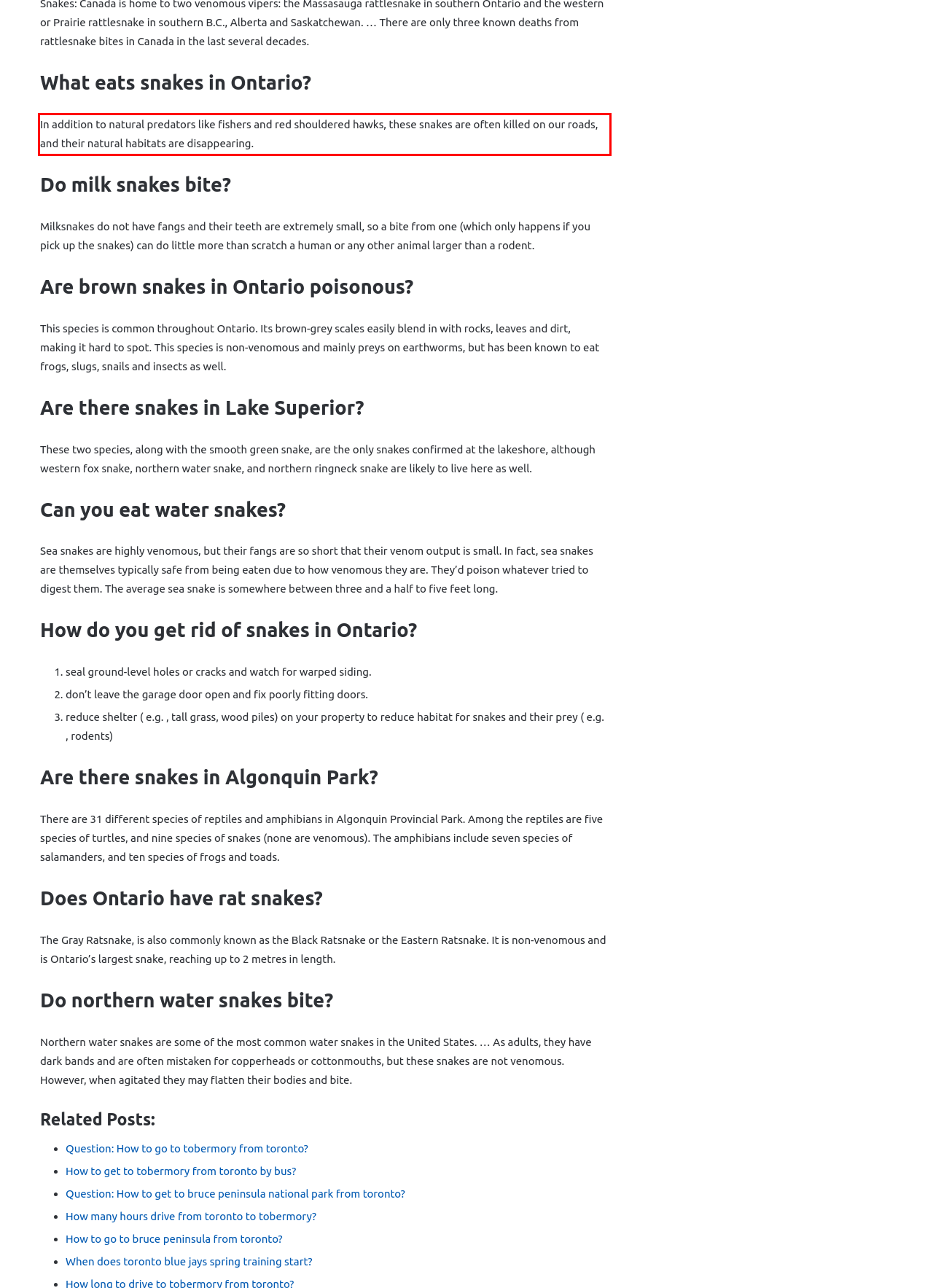You have a screenshot with a red rectangle around a UI element. Recognize and extract the text within this red bounding box using OCR.

In addition to natural predators like fishers and red shouldered hawks, these snakes are often killed on our roads, and their natural habitats are disappearing.